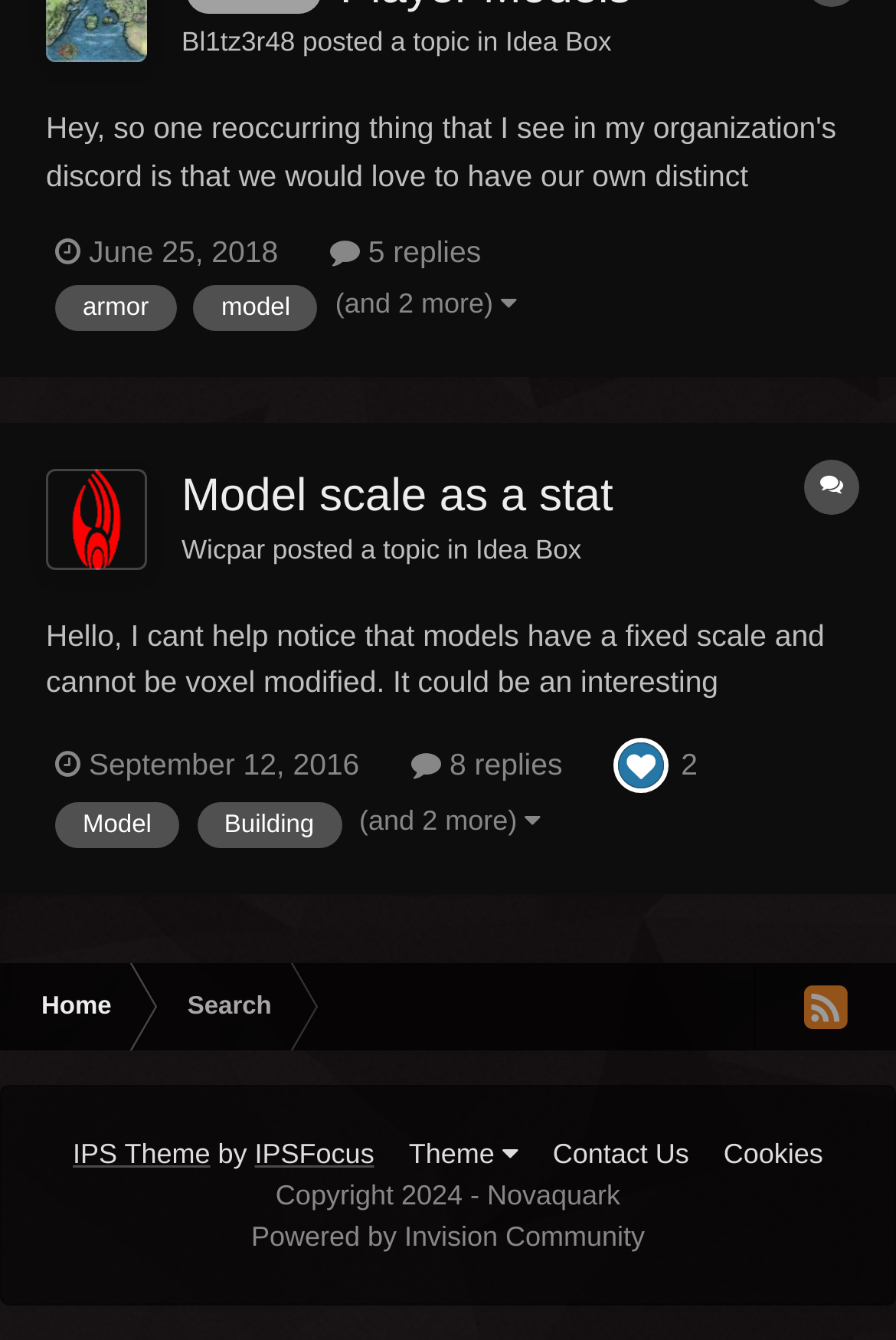Who posted the topic 'Model scale as a stat'?
Refer to the image and give a detailed response to the question.

I found the topic 'Model scale as a stat' and its author by looking at the link 'Model scale as a stat' and the adjacent link 'Wicpar'. This indicates that Wicpar is the author of the topic.